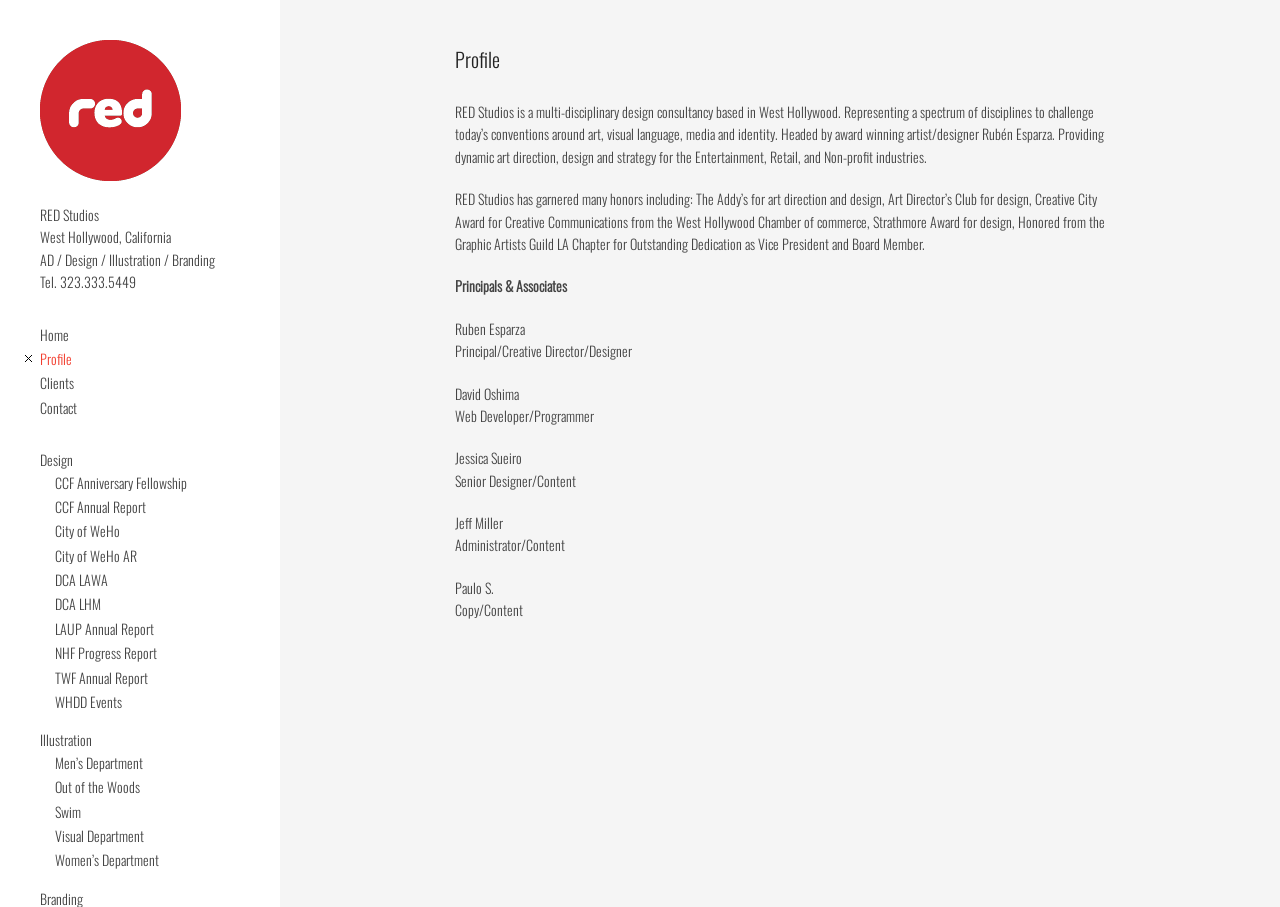Answer the question below with a single word or a brief phrase: 
What is the name of the award won by RED Studios?

The Addy’s